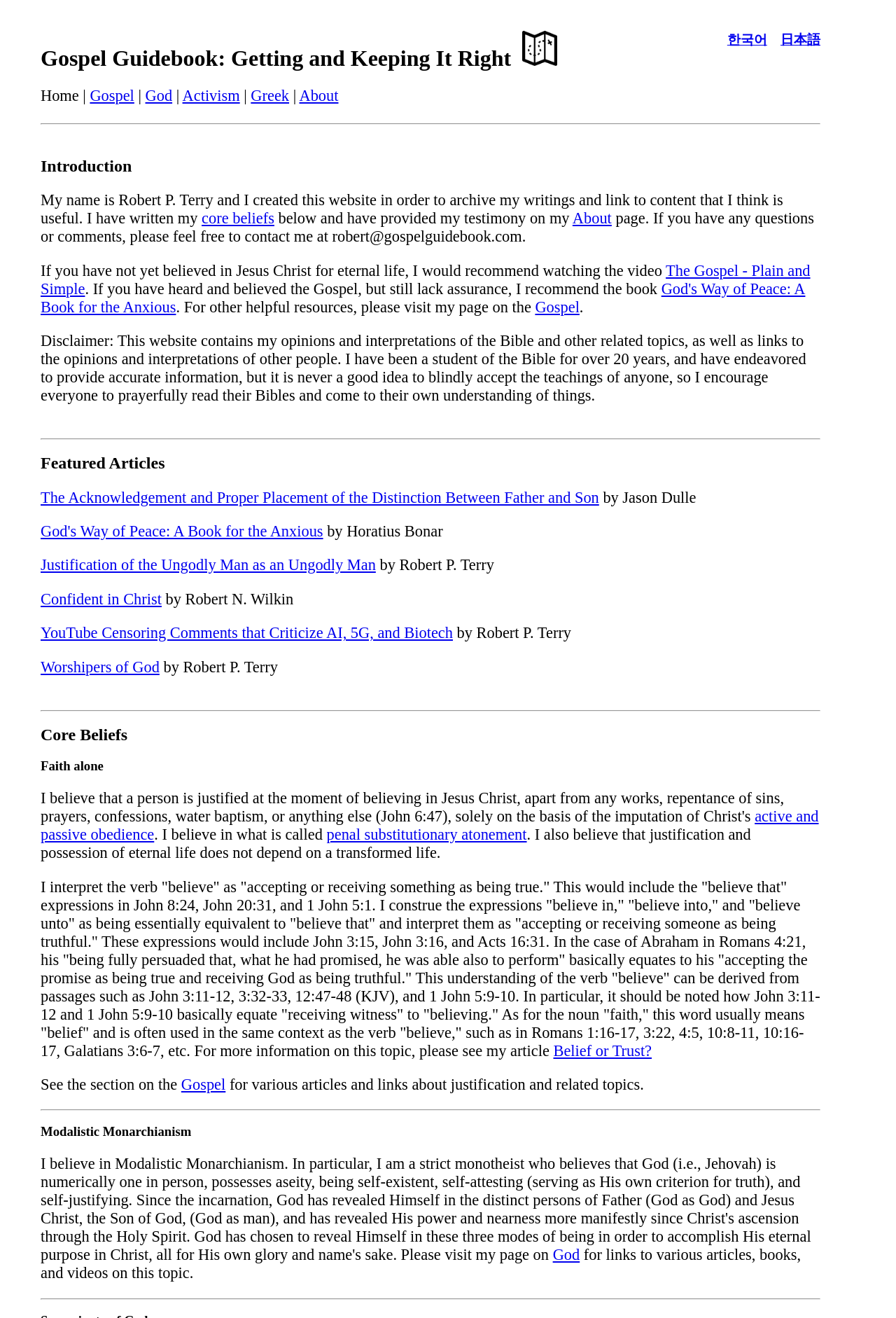Elaborate on the webpage's design and content in a detailed caption.

This webpage is titled "Gospel Guidebook: Getting and Keeping It Right" and has a heading with the same title, accompanied by flags representing Korean and Japanese languages. Below the title, there is a horizontal separator line. 

On the top-left side, there is a navigation menu with links to "Home", "Gospel", "God", "Activism", "Greek", and "About". 

The main content of the webpage is divided into several sections, each with a heading. The first section is "Introduction", which contains a brief description of the website's purpose and its creator, Robert P. Terry. 

Below the introduction, there is a section recommending resources for those who have not yet believed in Jesus Christ and those who have believed but lack assurance. 

The next section is "Featured Articles", which lists several links to articles with descriptions, including "The Acknowledgement and Proper Placement of the Distinction Between Father and Son", "God's Way of Peace: A Book for the Anxious", and "YouTube Censoring Comments that Criticize AI, 5G, and Biotech". 

Following this section is "Core Beliefs", which outlines the website creator's beliefs on faith, justification, and penal substitutionary atonement. 

The final sections are "Modalistic Monarchianism" and another section with a horizontal separator line at the bottom.